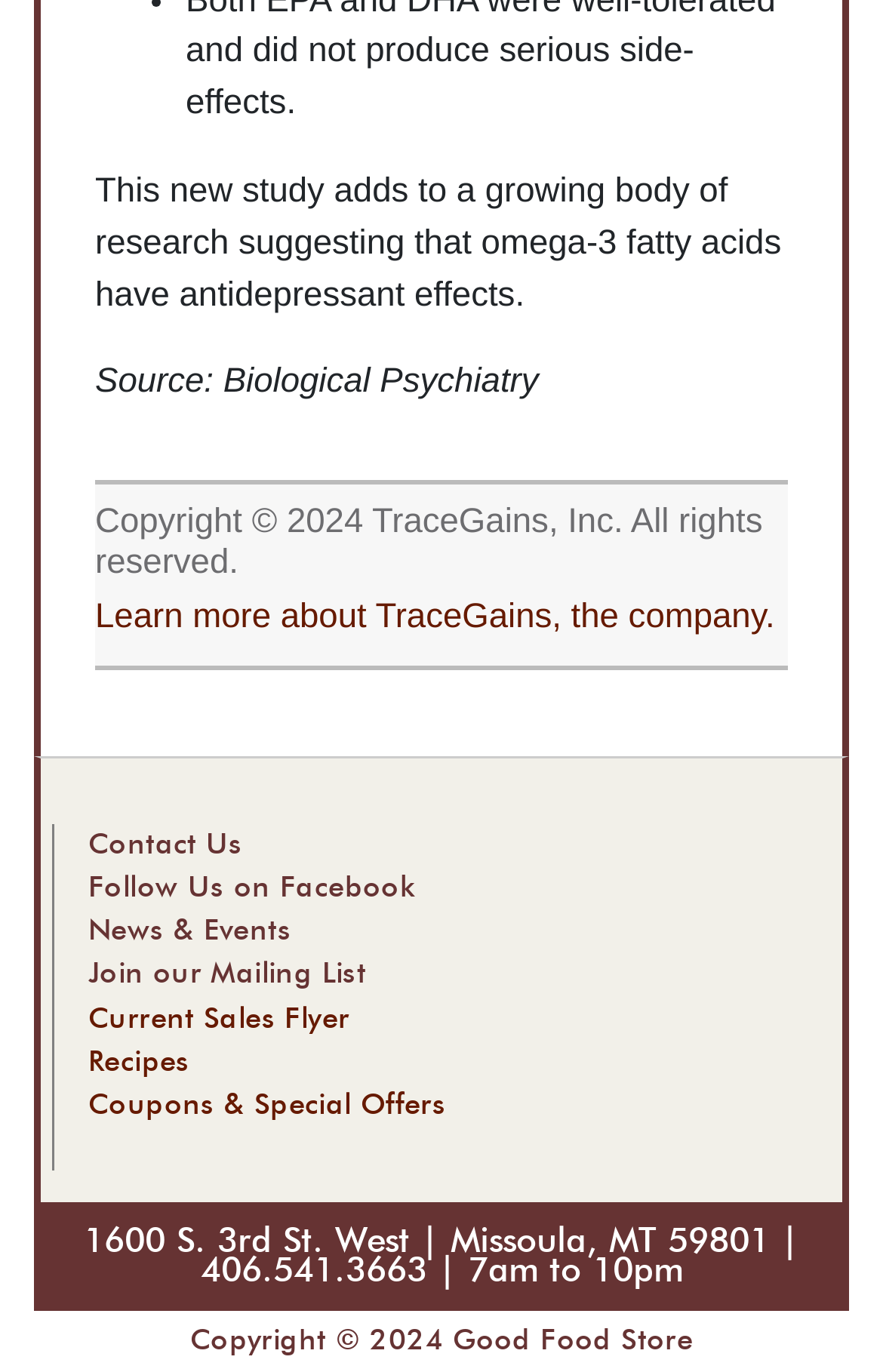Give a concise answer of one word or phrase to the question: 
Who owns the copyright of the webpage?

Good Food Store